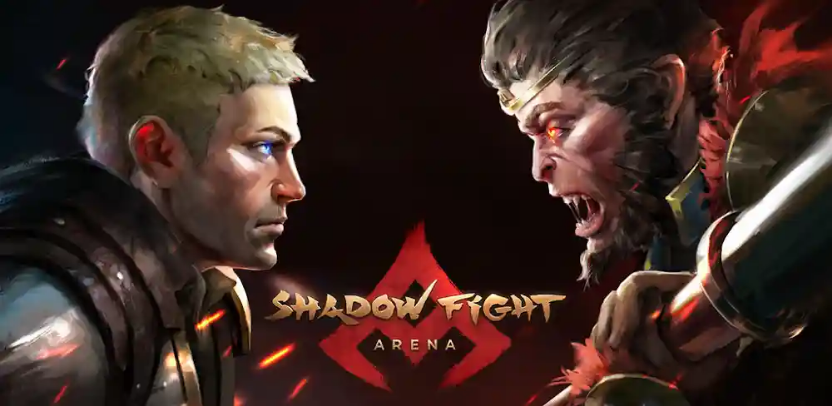Please give a one-word or short phrase response to the following question: 
What type of creature does the opposing figure resemble?

Monkey king